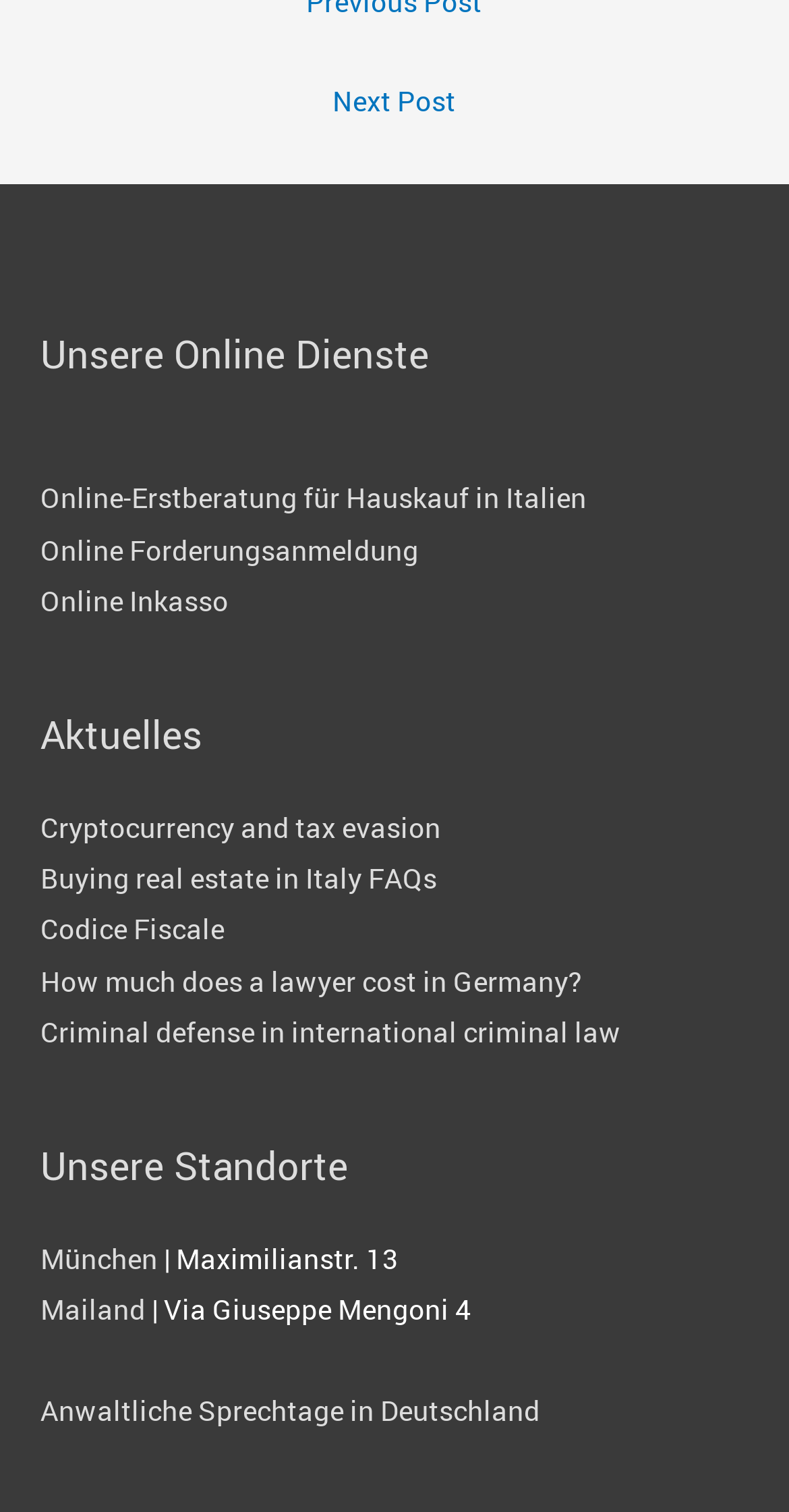Kindly determine the bounding box coordinates of the area that needs to be clicked to fulfill this instruction: "Read about 'Online-Erstberatung für Hauskauf in Italien'".

[0.051, 0.317, 0.744, 0.342]